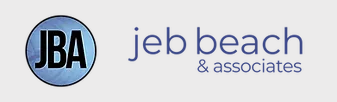Give a detailed account of the visual elements in the image.

The image features a professional logo for "jeb beach & associates," prominently displaying the initials "JBA" inside a circular emblem. The emblem is designed with a blue gradient background, complementing the modern and sleek typography of the name "jeb beach" in lowercase letters, followed by "& associates" in a slightly smaller, elegant font. This logo suggests a sophisticated and approachable brand identity, likely associated with consulting or business services. The overall design emphasizes a contemporary aesthetic, characterized by clear lines and a harmonious color scheme that conveys professionalism and reliability.